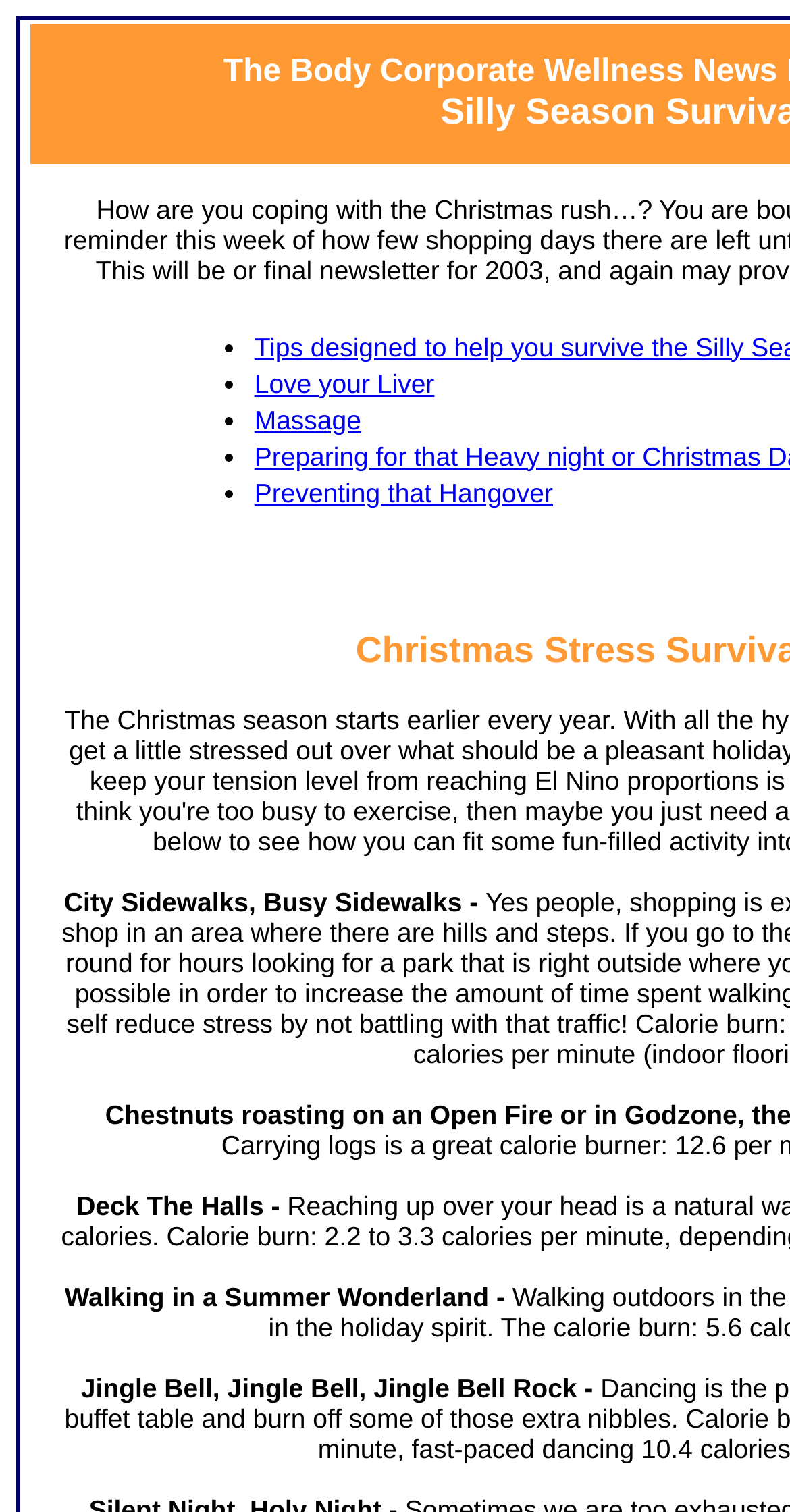Provide a single word or phrase to answer the given question: 
How many StaticText elements are there?

4